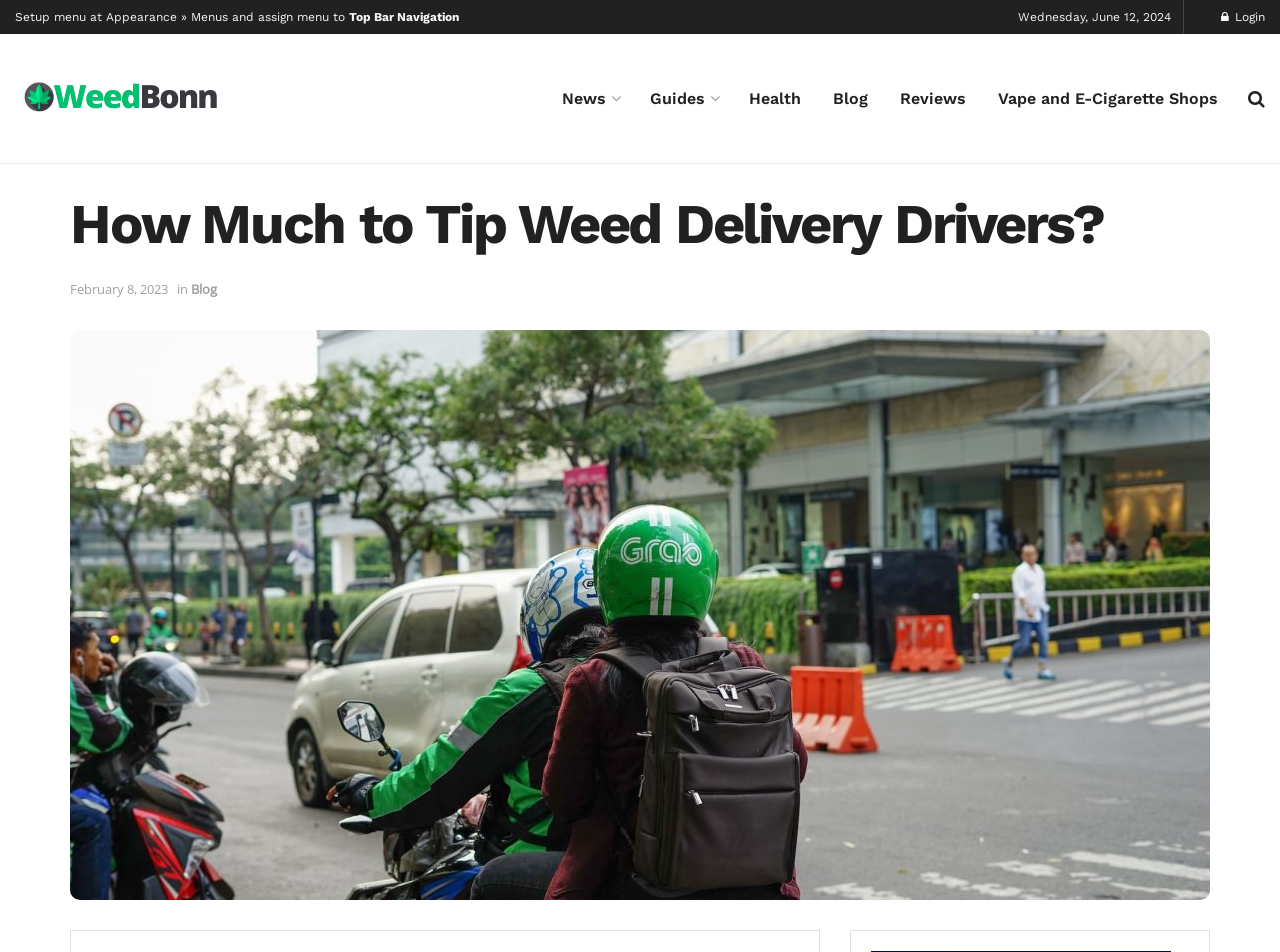Find the bounding box coordinates of the clickable element required to execute the following instruction: "Check the health section". Provide the coordinates as four float numbers between 0 and 1, i.e., [left, top, right, bottom].

[0.573, 0.077, 0.638, 0.13]